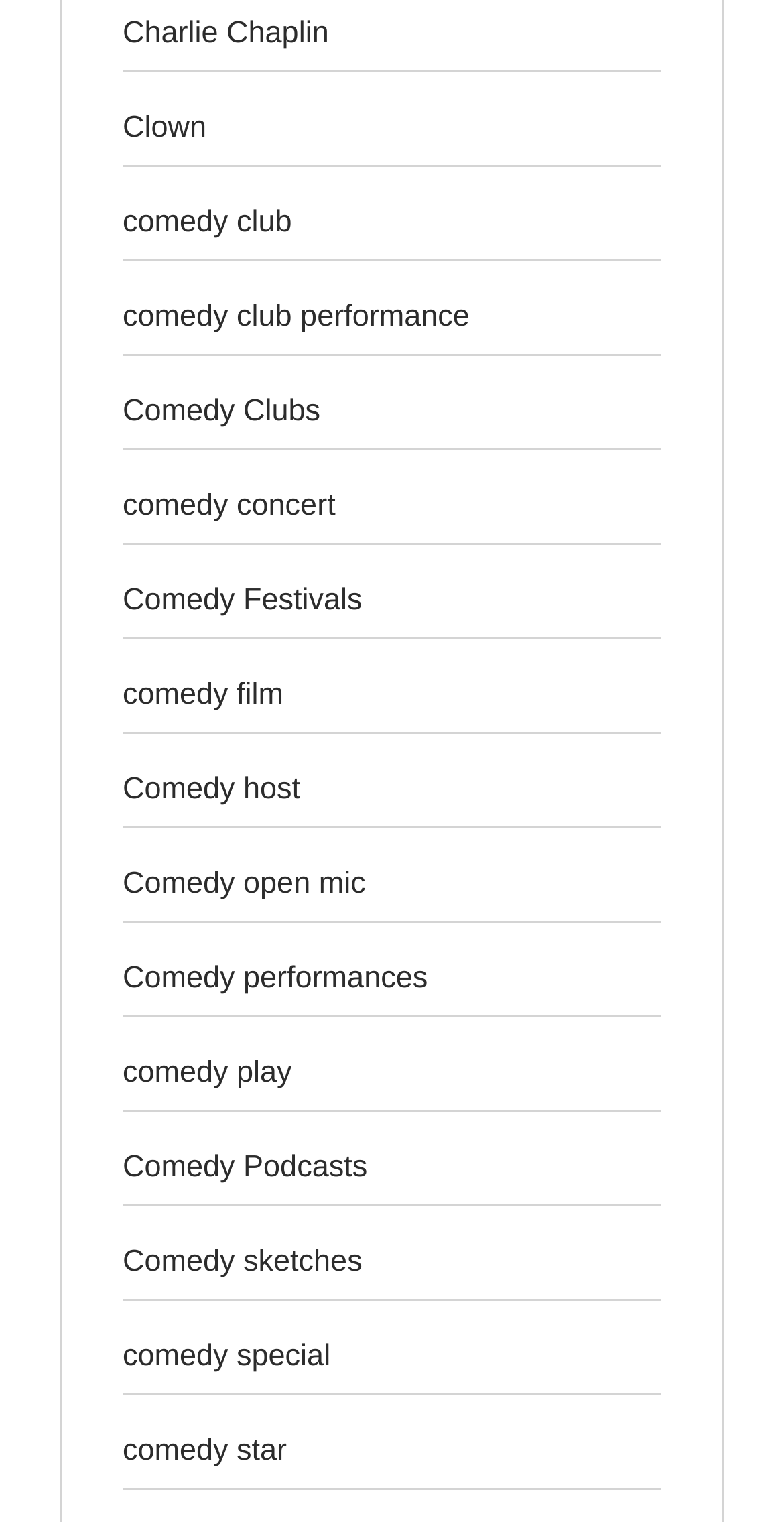Determine the bounding box coordinates of the clickable region to follow the instruction: "check out comedy festivals".

[0.156, 0.384, 0.462, 0.406]